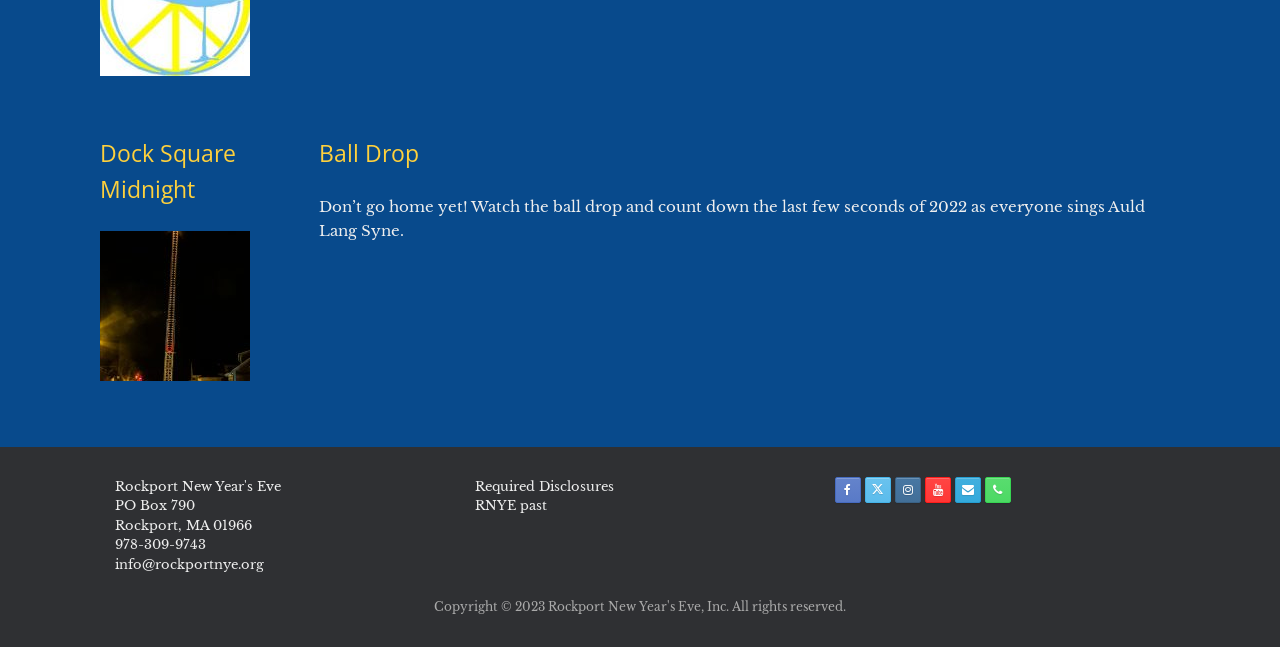Determine the bounding box for the UI element as described: "title="Rockport New Year's Eve Phone"". The coordinates should be represented as four float numbers between 0 and 1, formatted as [left, top, right, bottom].

[0.77, 0.737, 0.79, 0.777]